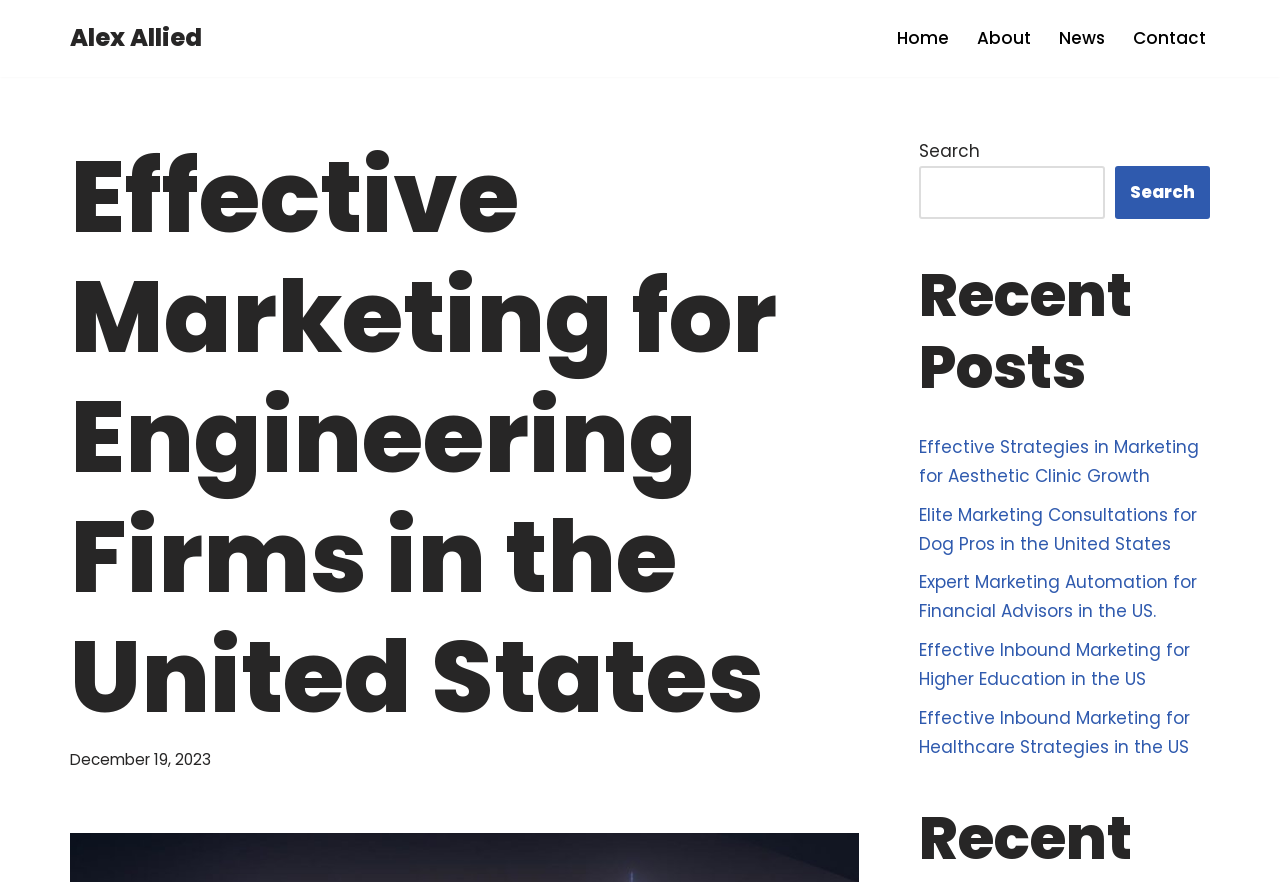Point out the bounding box coordinates of the section to click in order to follow this instruction: "go to home page".

[0.701, 0.028, 0.741, 0.06]